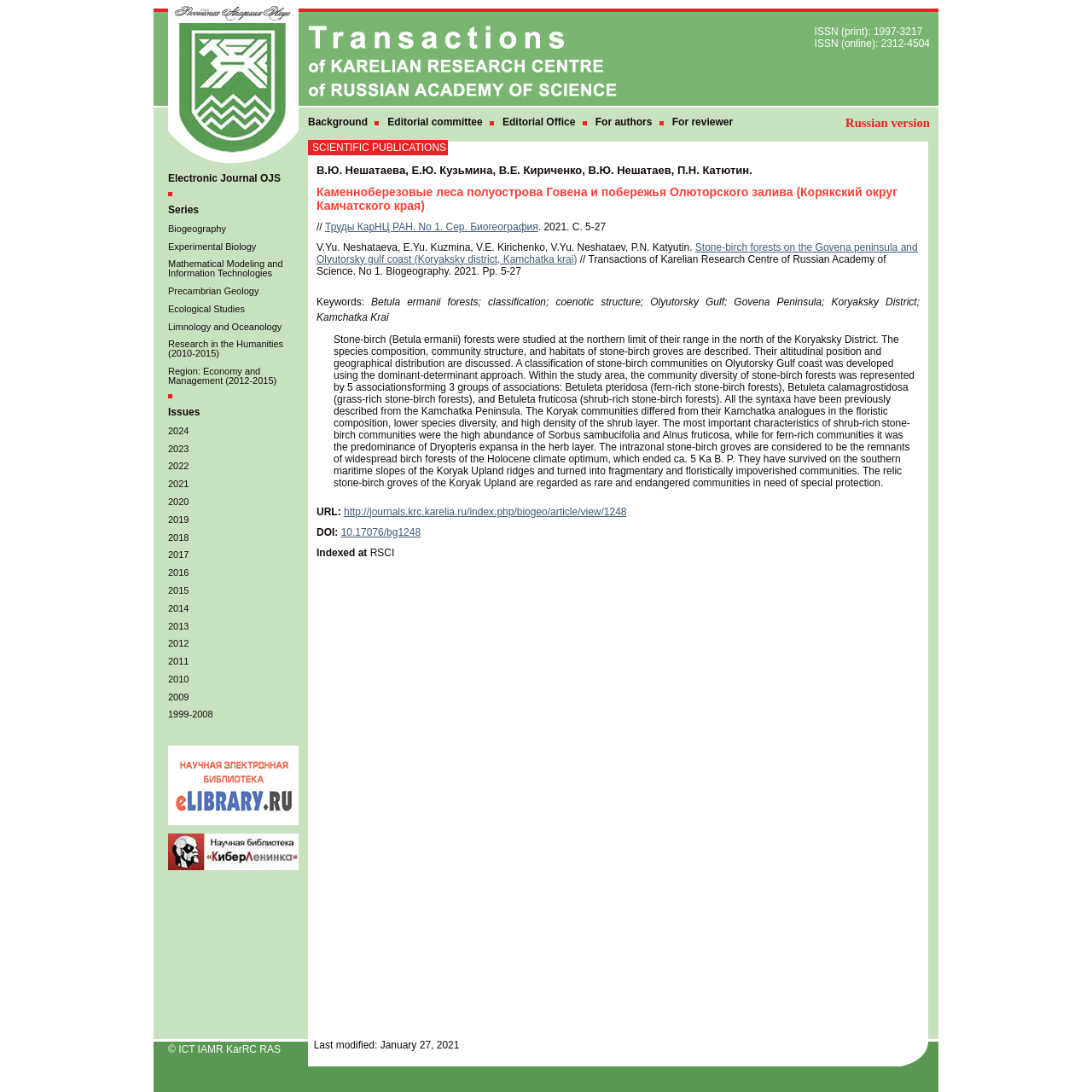What is the title of the article by V.Yu. Neshataeva et al.? Based on the screenshot, please respond with a single word or phrase.

Stone-birch forests on the Govena peninsula and Olyutorsky gulf coast